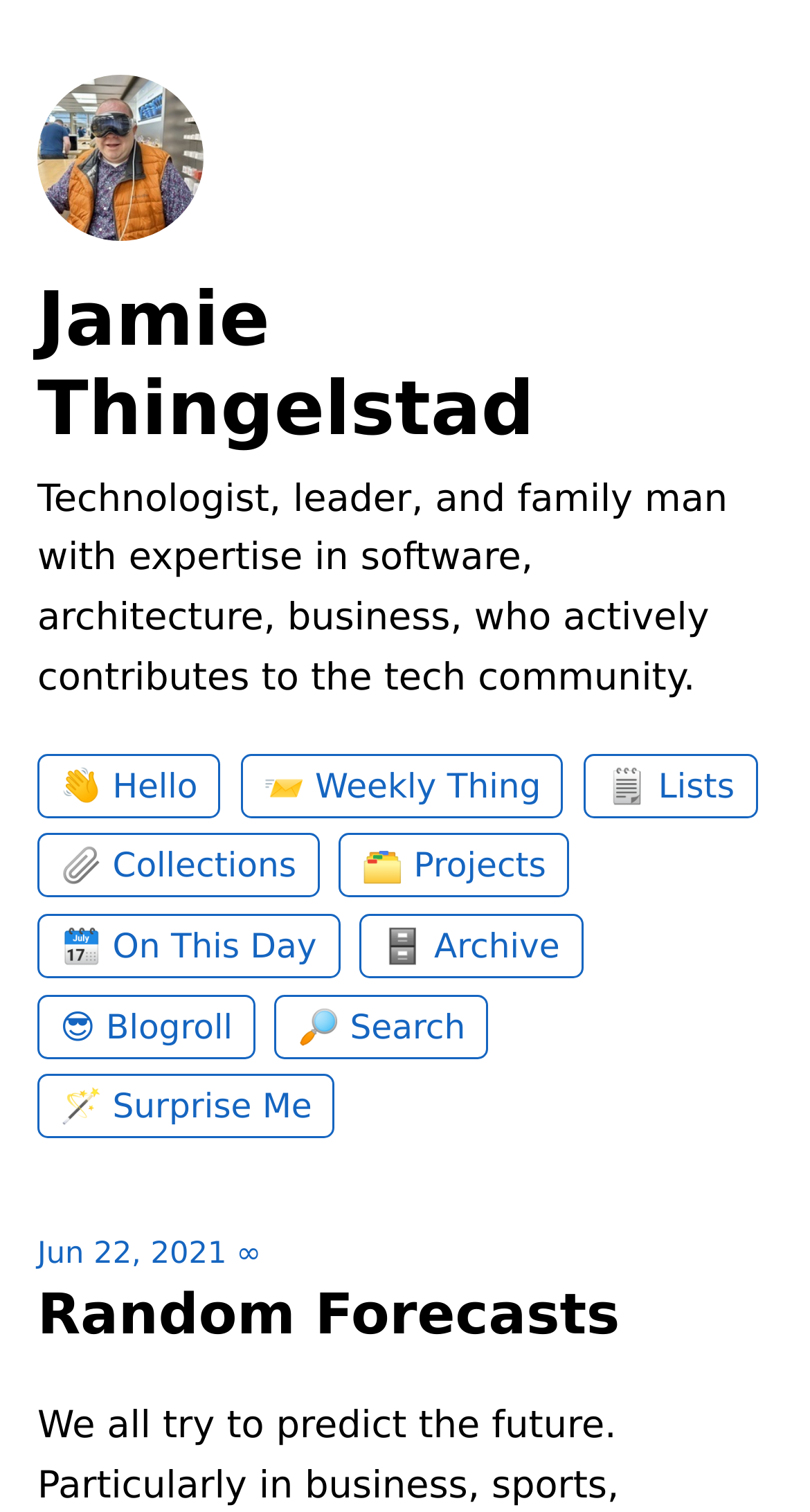Analyze the image and provide a detailed answer to the question: What is the profile photo of?

The profile photo is of Jamie Thingelstad, which can be inferred from the image description 'Jamie Thingelstad Profile Photo' and the link 'Jamie Thingelstad' adjacent to it.